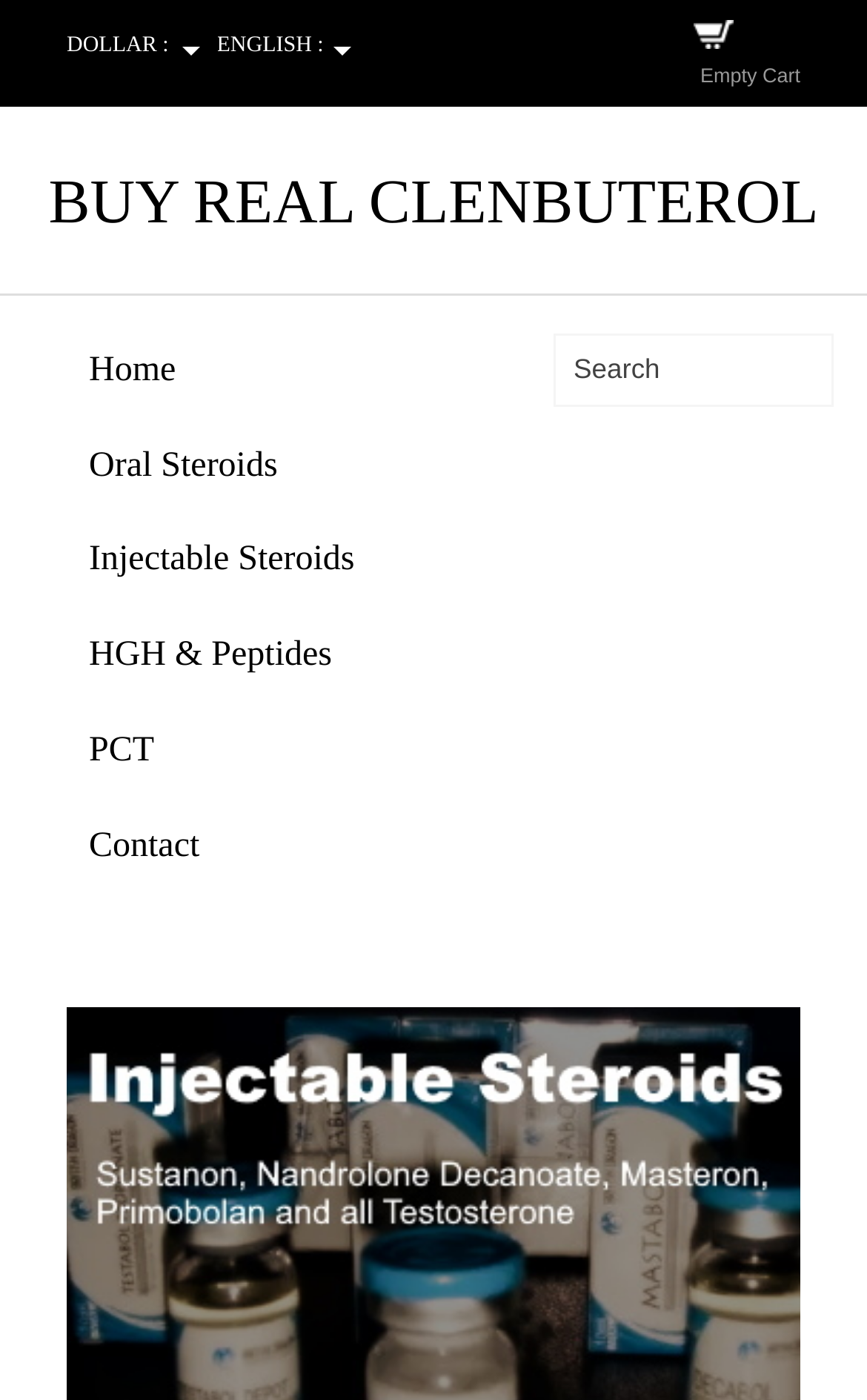Show the bounding box coordinates of the region that should be clicked to follow the instruction: "contact us."

[0.038, 0.572, 0.6, 0.64]